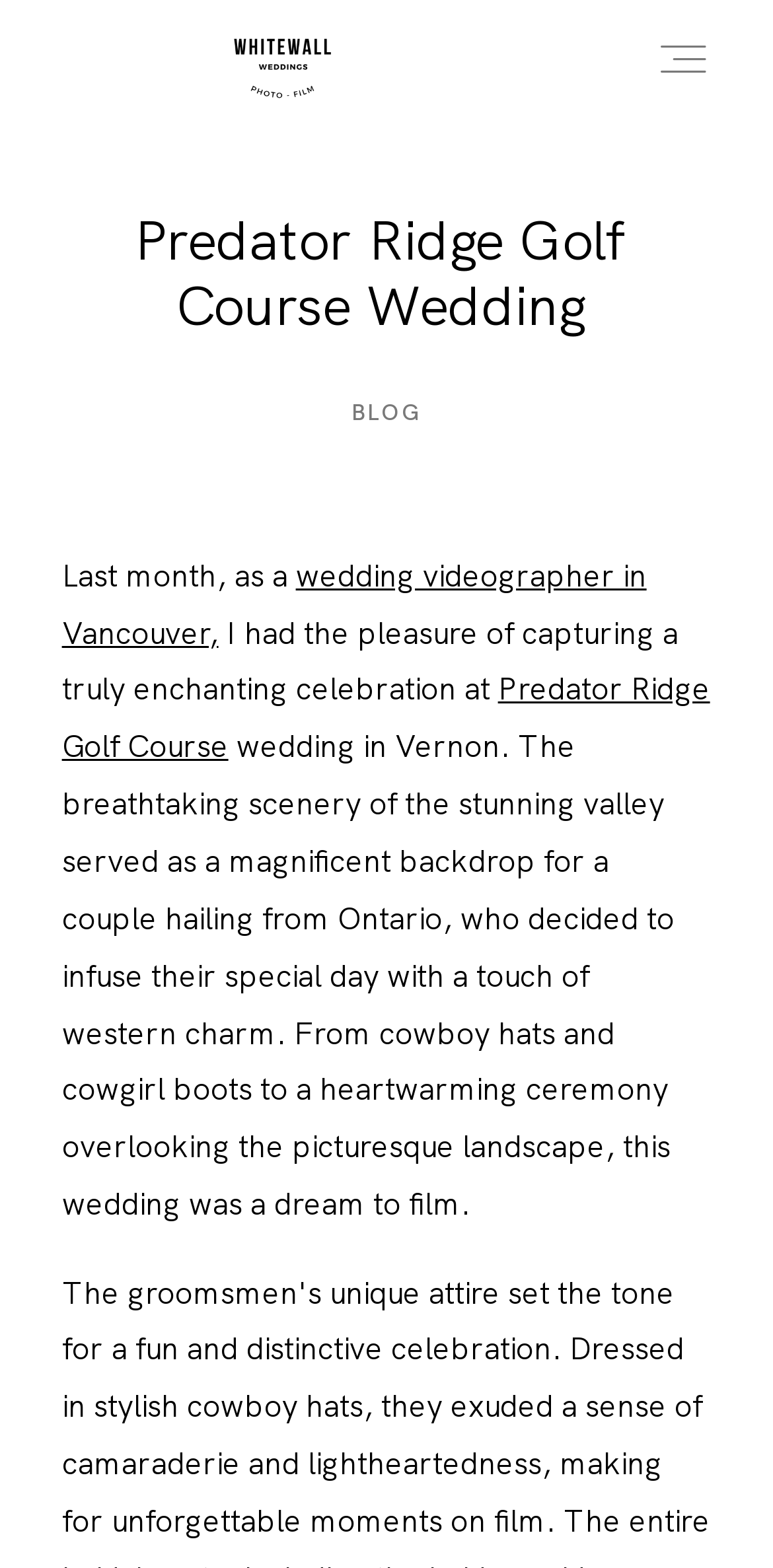Determine the bounding box for the HTML element described here: "Blog". The coordinates should be given as [left, top, right, bottom] with each number being a float between 0 and 1.

[0.08, 0.248, 0.92, 0.277]